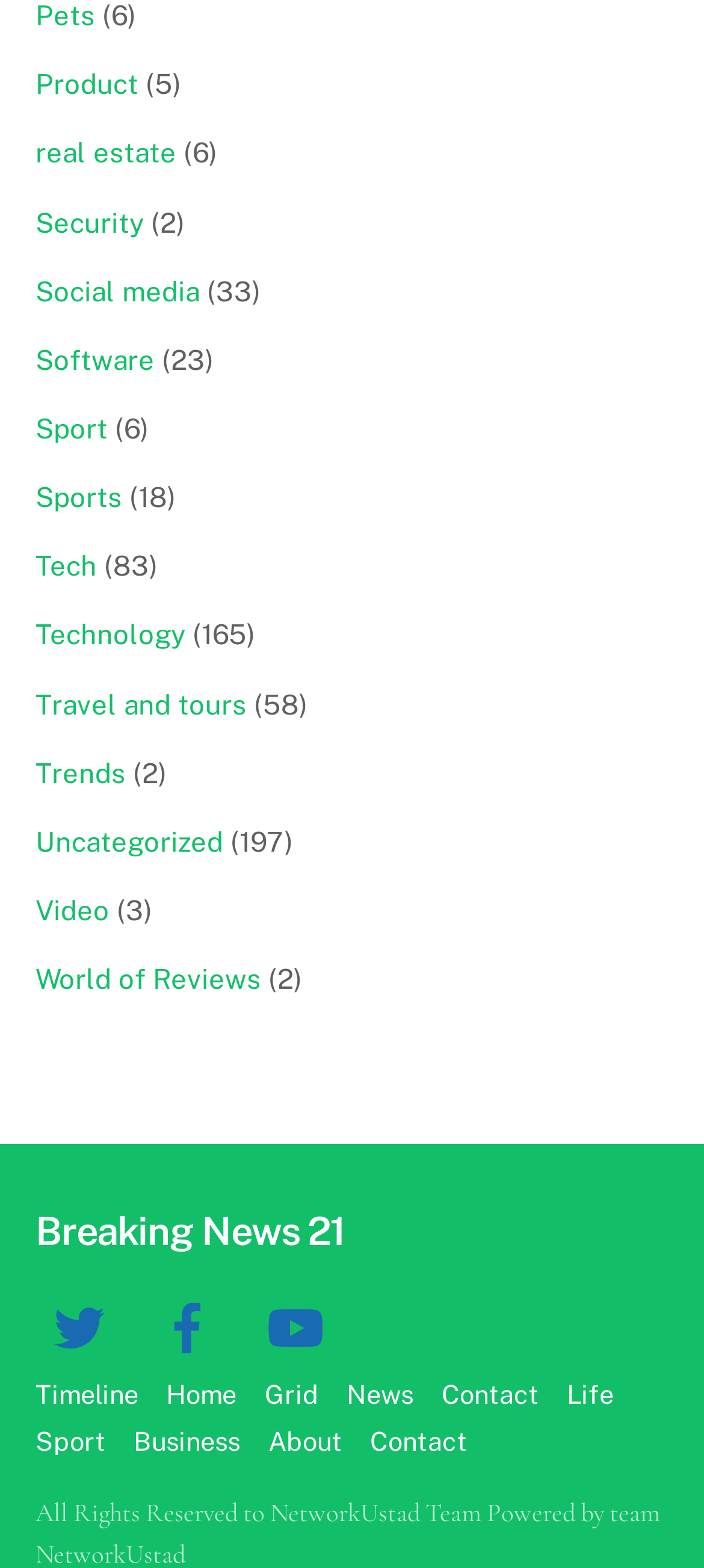How many categories are listed on the webpage?
Answer the question using a single word or phrase, according to the image.

21